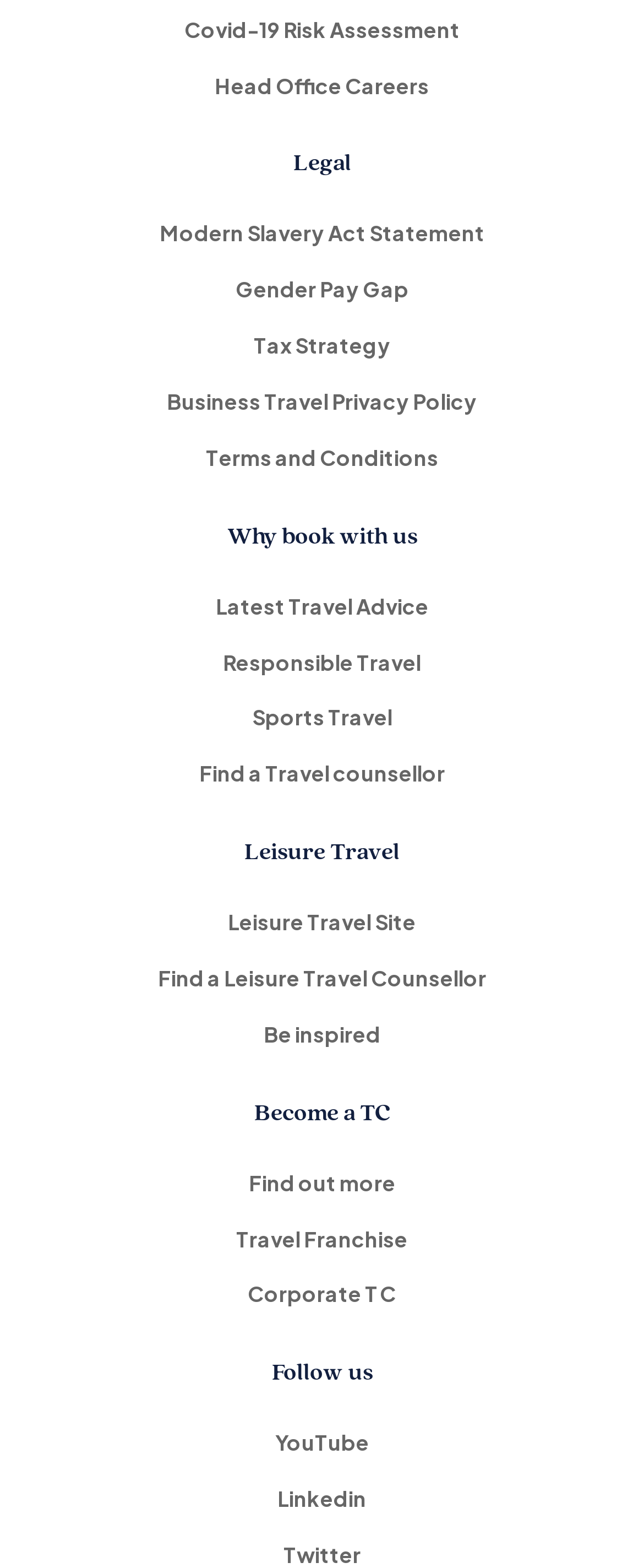Could you specify the bounding box coordinates for the clickable section to complete the following instruction: "Learn about Modern Slavery Act Statement"?

[0.038, 0.132, 0.962, 0.168]